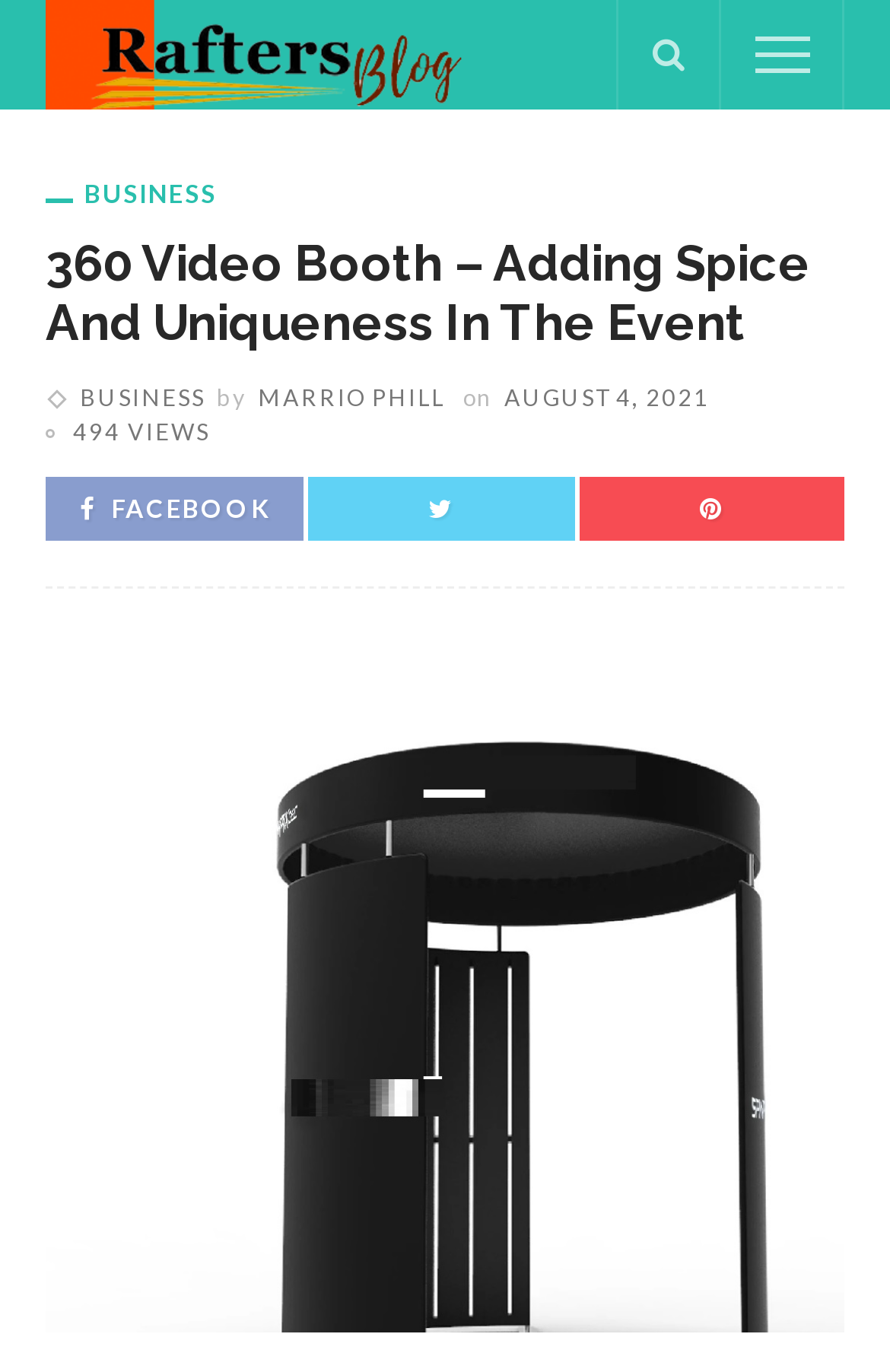Determine the bounding box coordinates of the clickable element to achieve the following action: 'go to Rafters Blog homepage'. Provide the coordinates as four float values between 0 and 1, formatted as [left, top, right, bottom].

[0.051, 0.024, 0.522, 0.051]